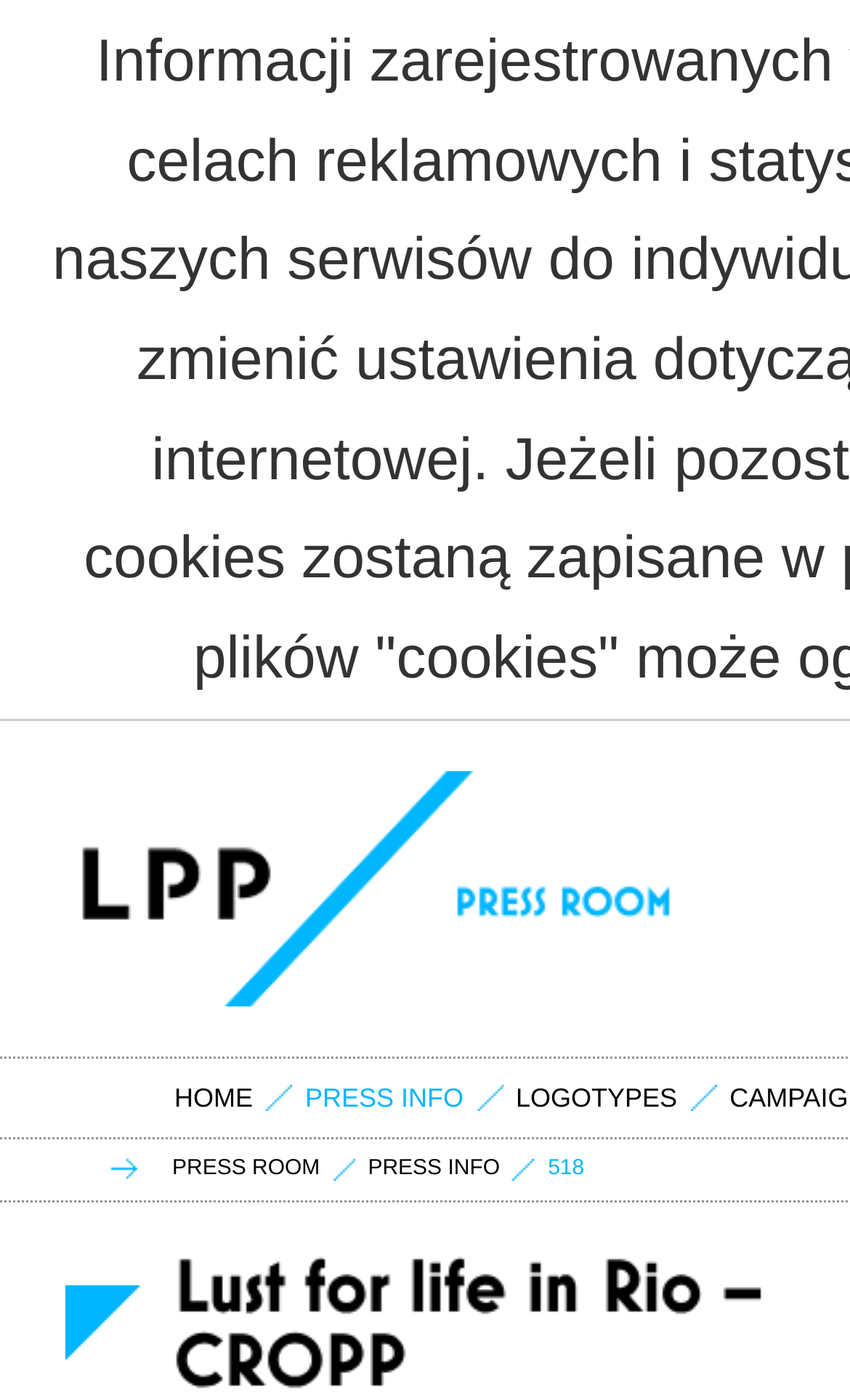How many canvas elements are there?
Use the screenshot to answer the question with a single word or phrase.

7